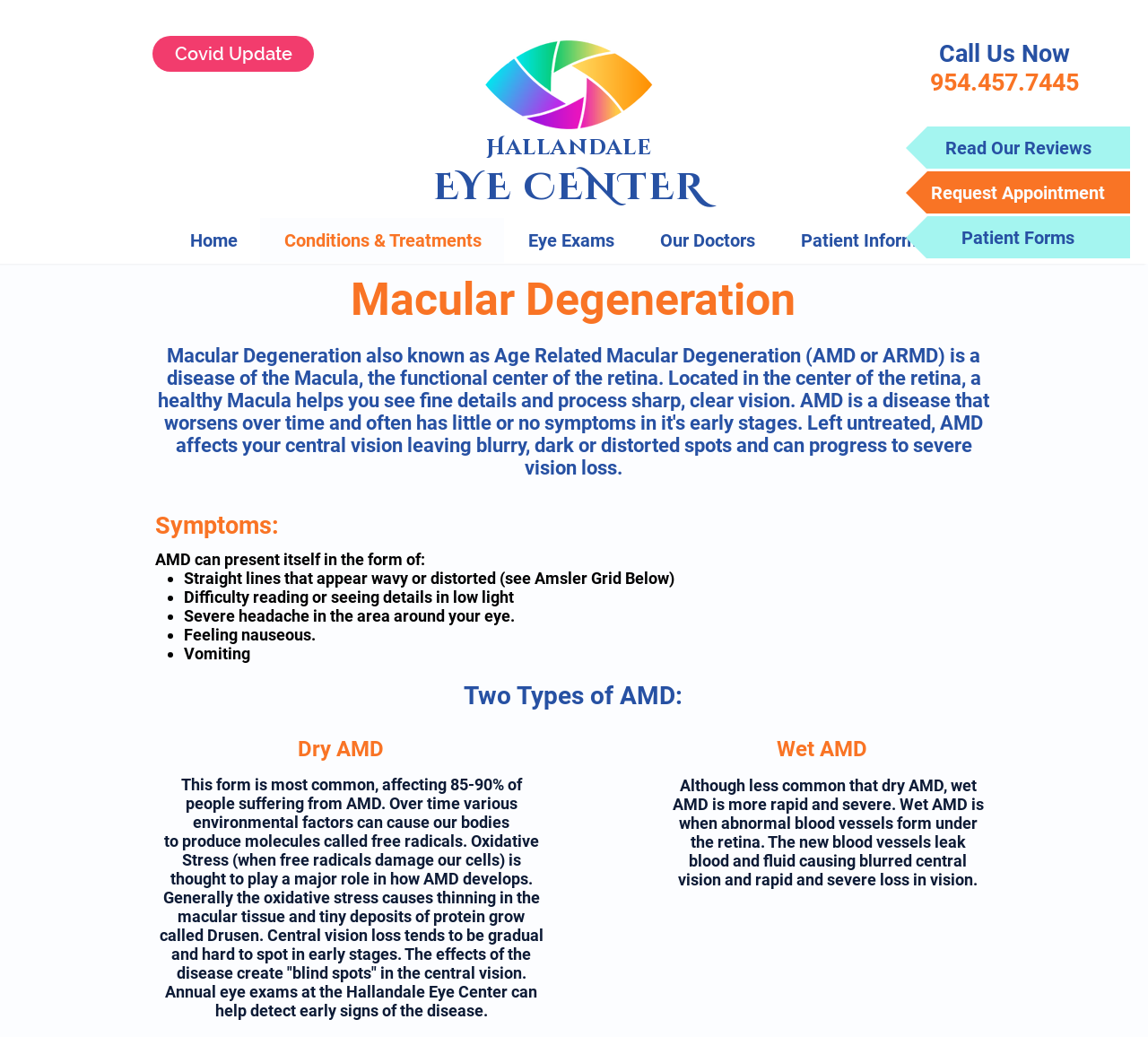What is the purpose of the Hallandale Eye Center?
Based on the image, answer the question with a single word or brief phrase.

To detect early signs of AMD